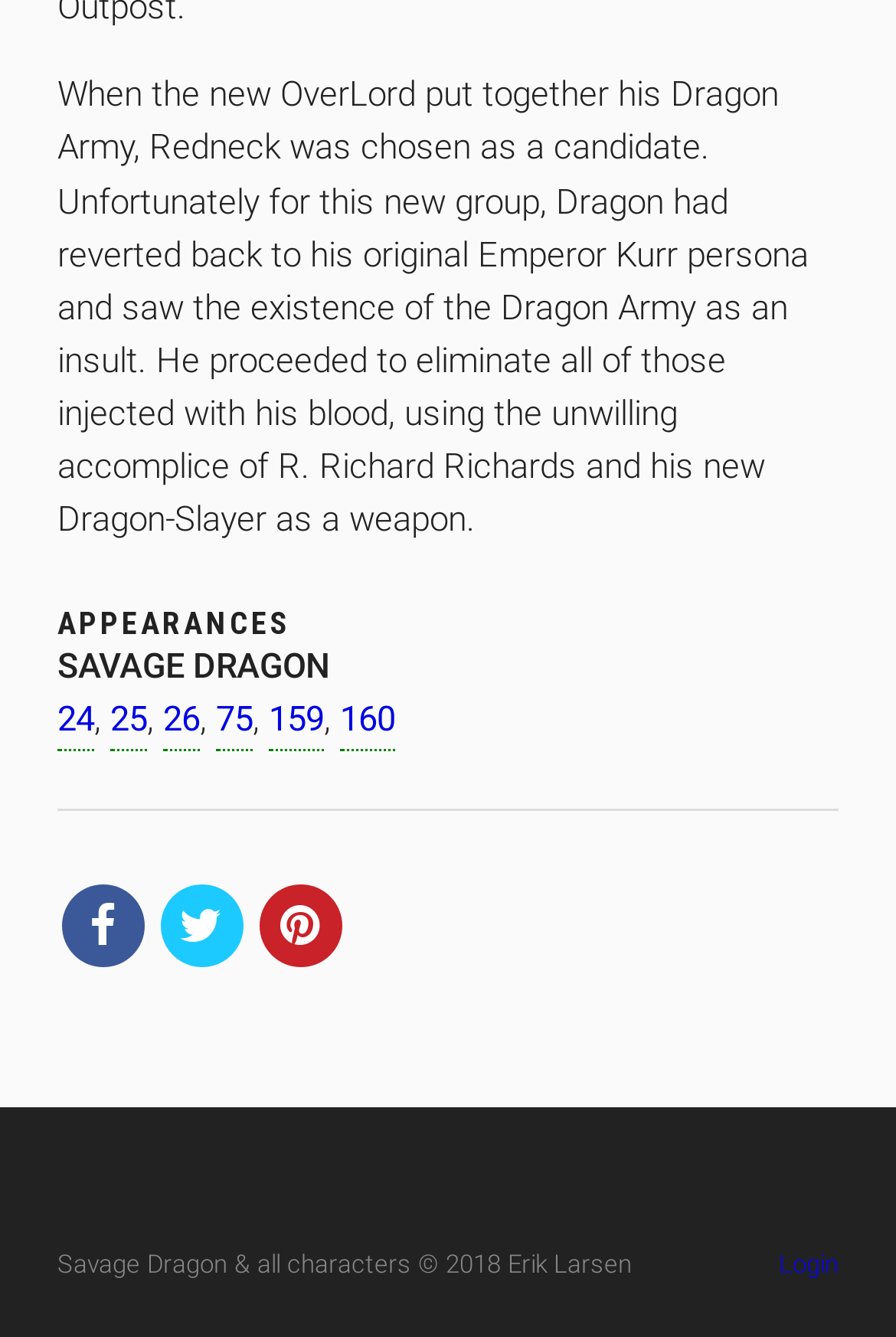Extract the bounding box coordinates for the UI element described by the text: "25". The coordinates should be in the form of [left, top, right, bottom] with values between 0 and 1.

[0.123, 0.52, 0.164, 0.561]